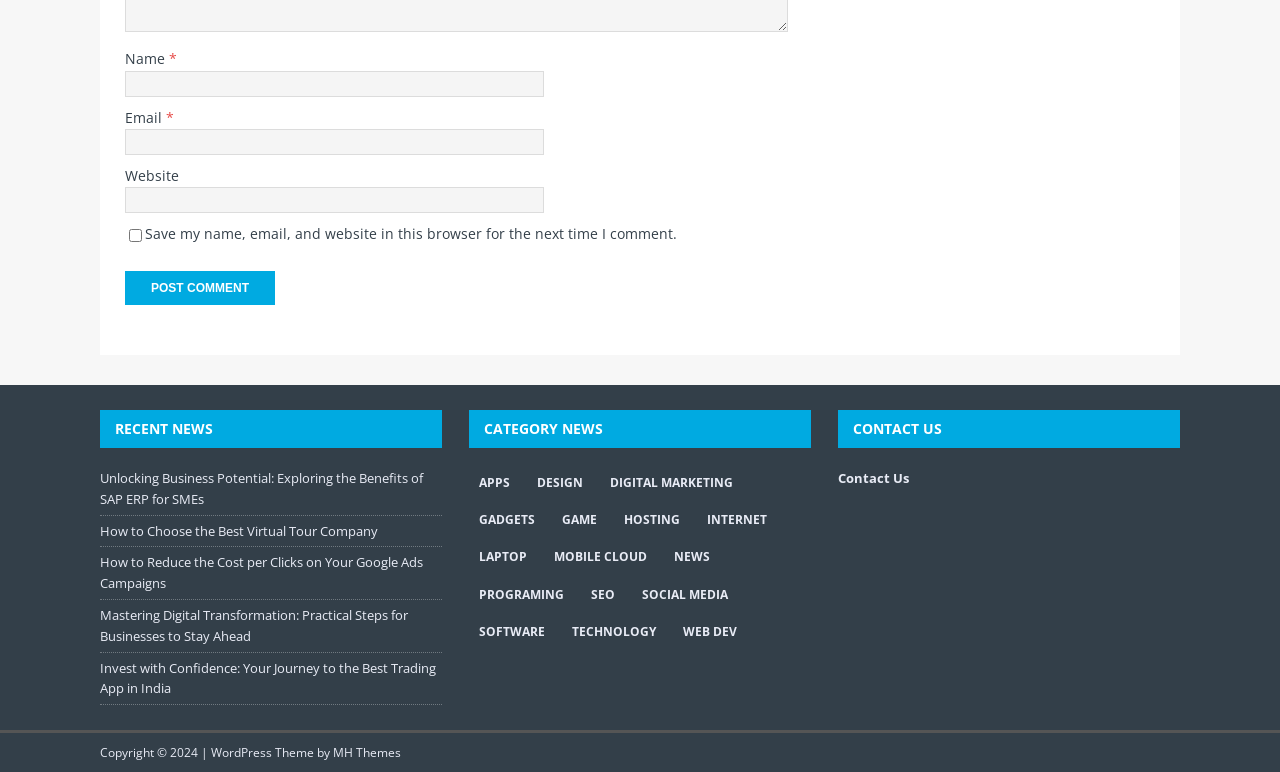Show the bounding box coordinates for the HTML element as described: "Digital Marketing".

[0.469, 0.606, 0.58, 0.644]